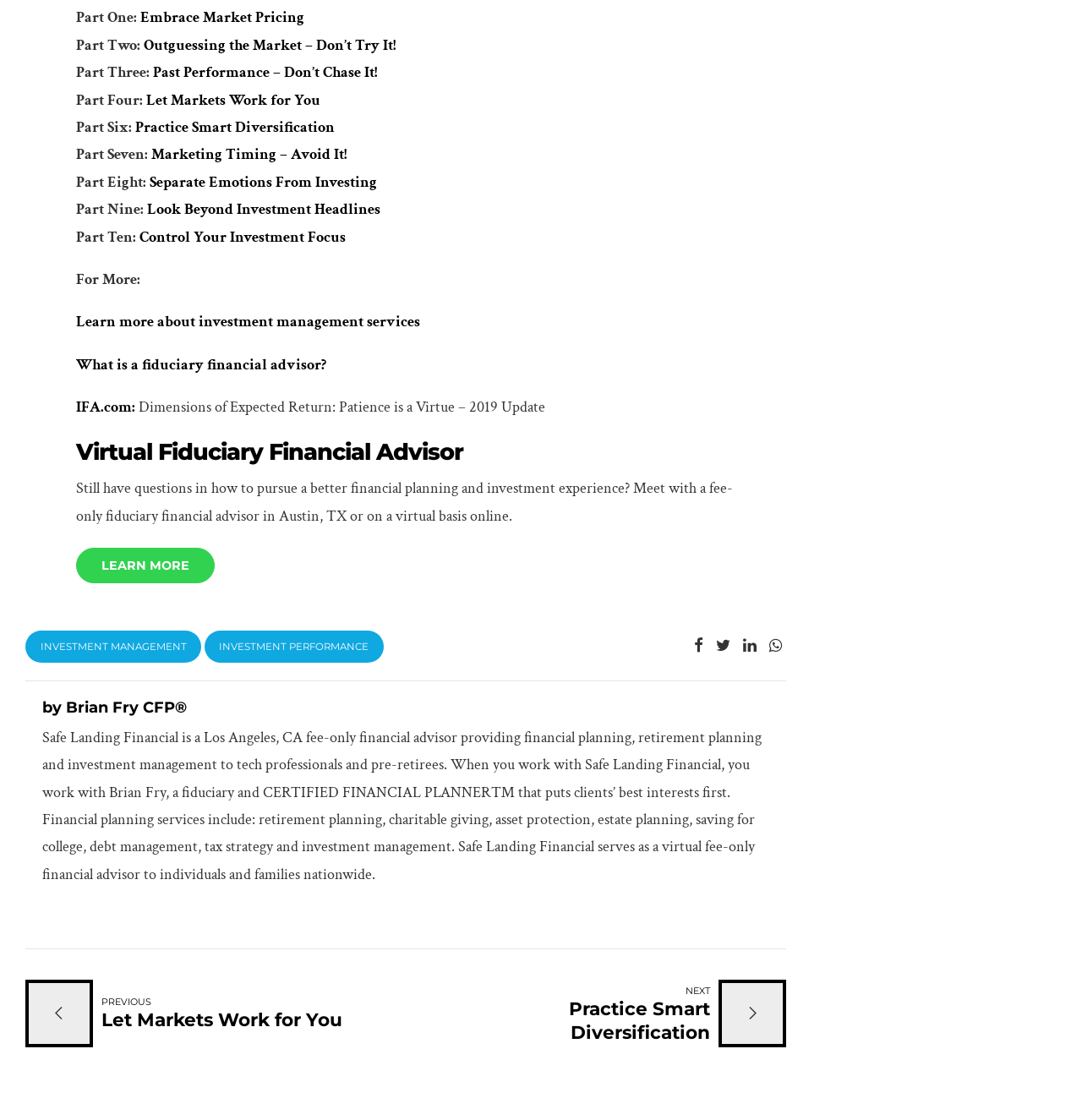Based on the image, provide a detailed and complete answer to the question: 
What is the profession of Brian Fry?

I found the abbreviation 'CFP®' mentioned next to Brian Fry's name, which stands for CERTIFIED FINANCIAL PLANNER™, indicating that Brian Fry is a certified financial planner.